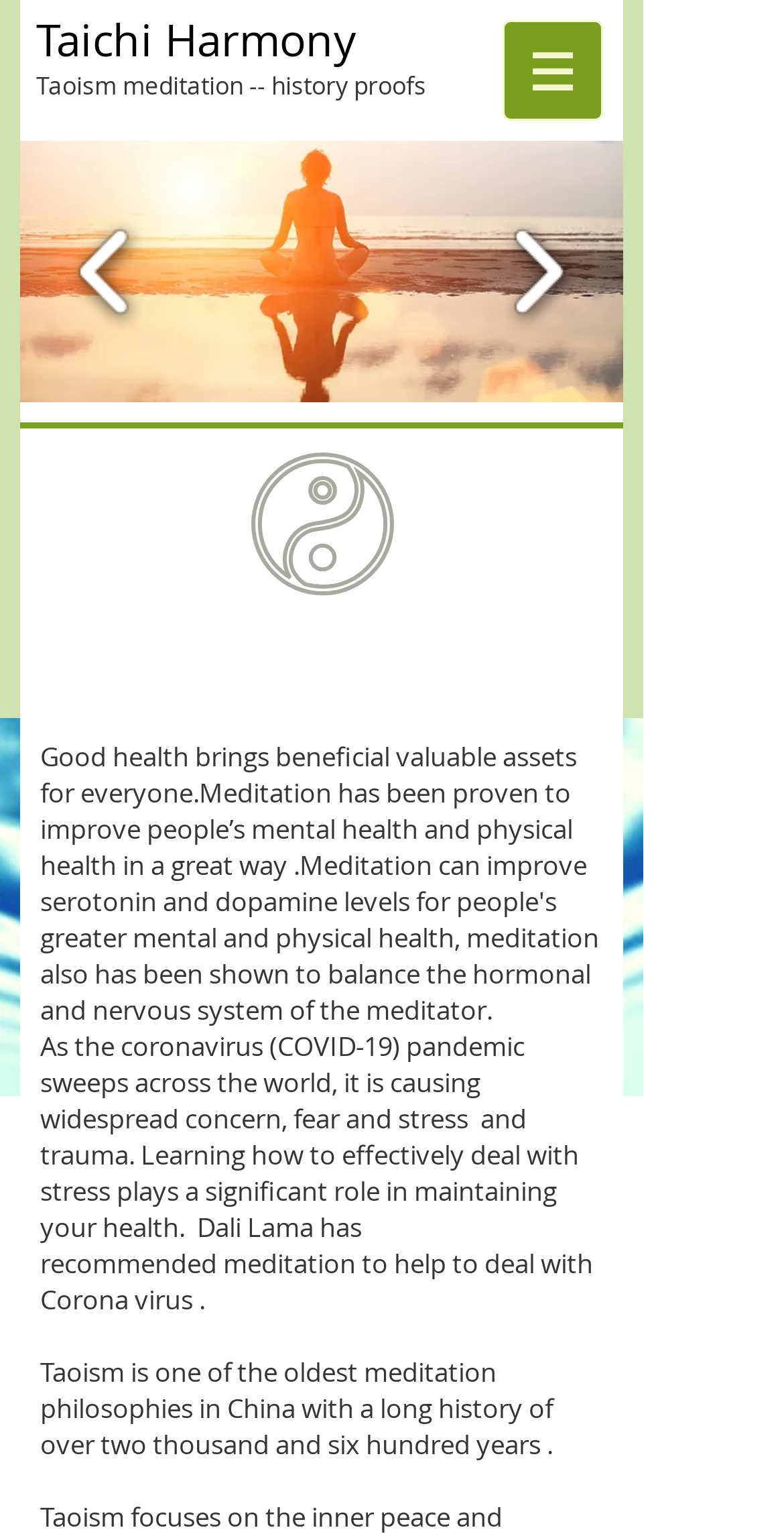What is the role of learning to deal with stress in maintaining health?
Using the picture, provide a one-word or short phrase answer.

Significant